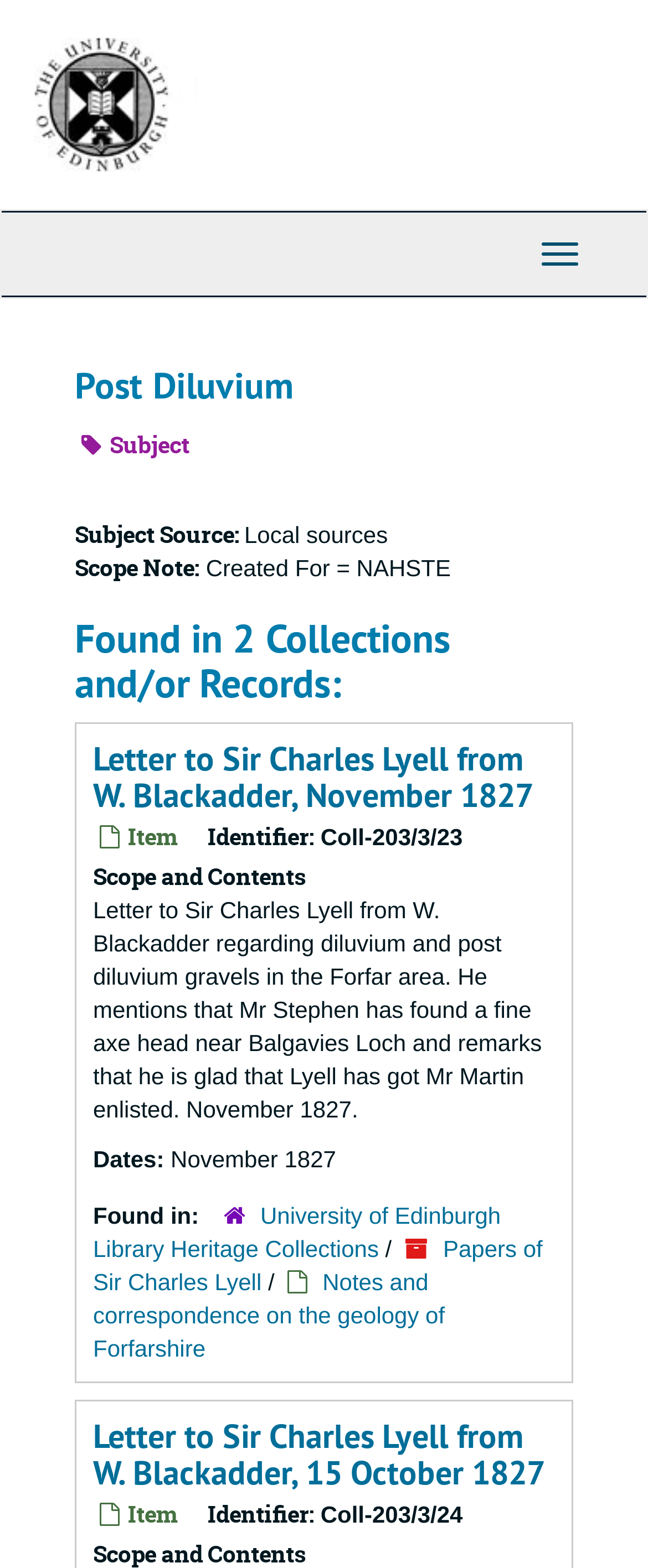Given the description of a UI element: "Toggle Navigation", identify the bounding box coordinates of the matching element in the webpage screenshot.

[0.808, 0.144, 0.921, 0.18]